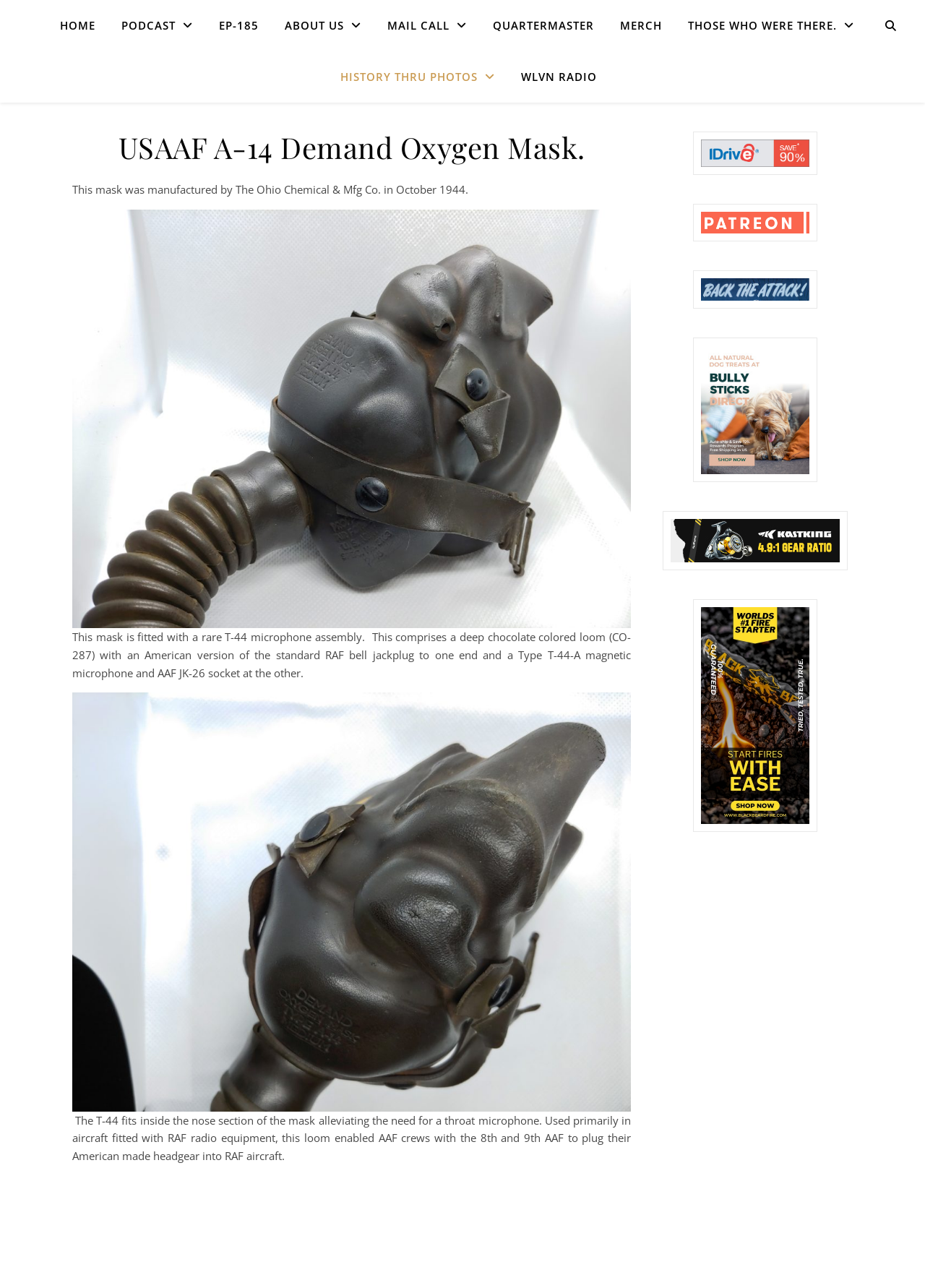Find the bounding box coordinates for the area that must be clicked to perform this action: "Click THOSE WHO WERE THERE.".

[0.731, 0.0, 0.936, 0.04]